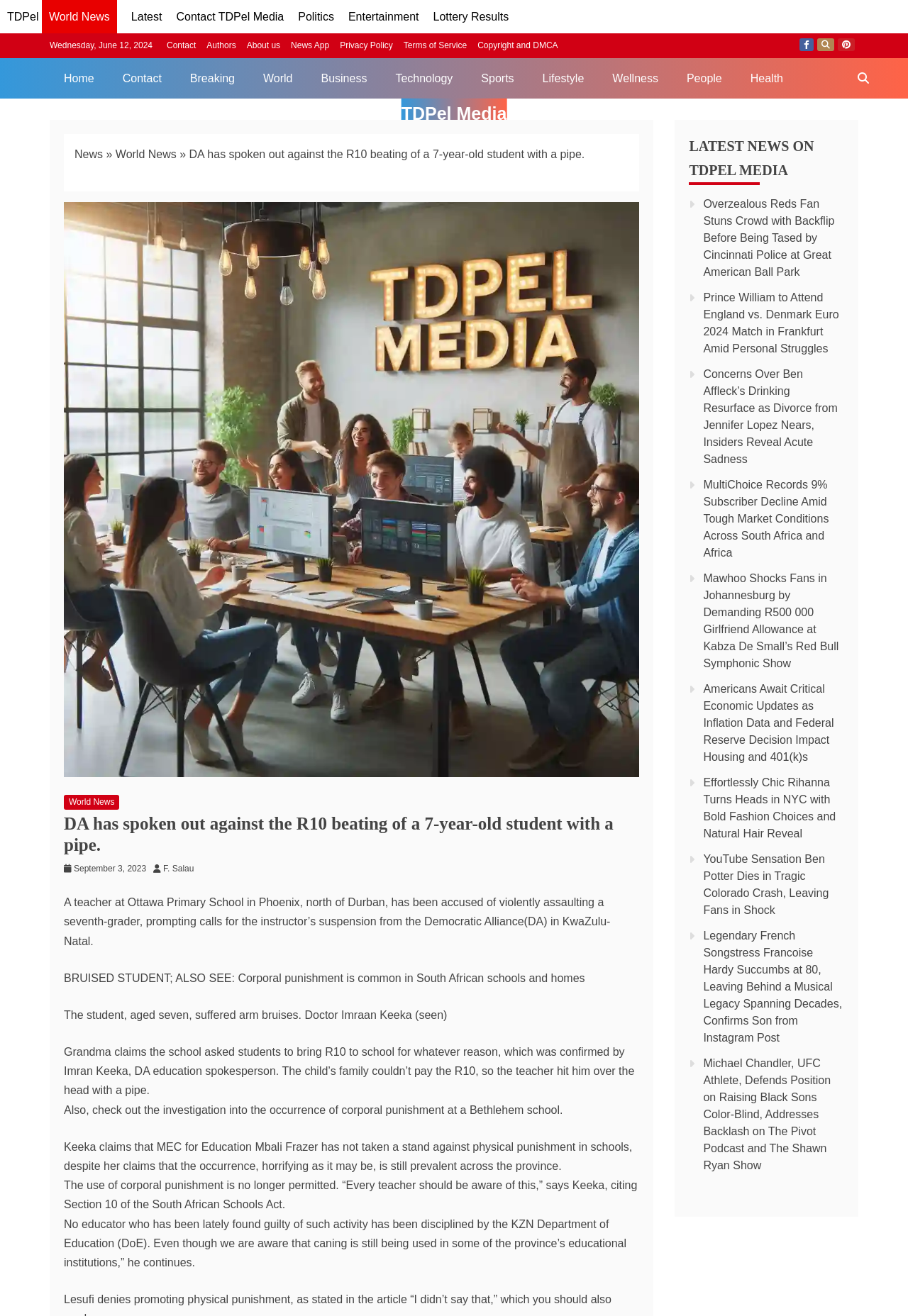Determine which piece of text is the heading of the webpage and provide it.

DA has spoken out against the R10 beating of a 7-year-old student with a pipe.